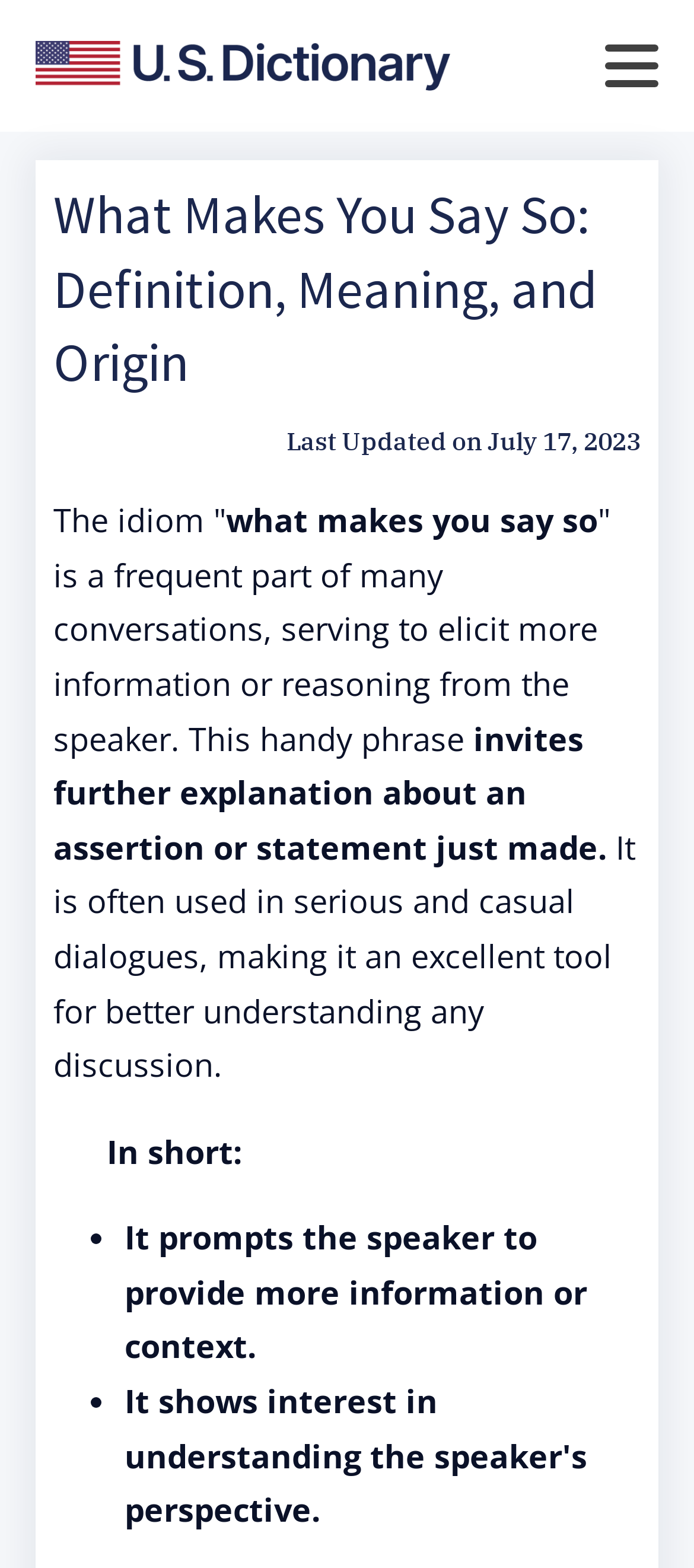Give a concise answer using one word or a phrase to the following question:
What is one of the benefits of using the idiom 'what makes you say so'?

Better understanding